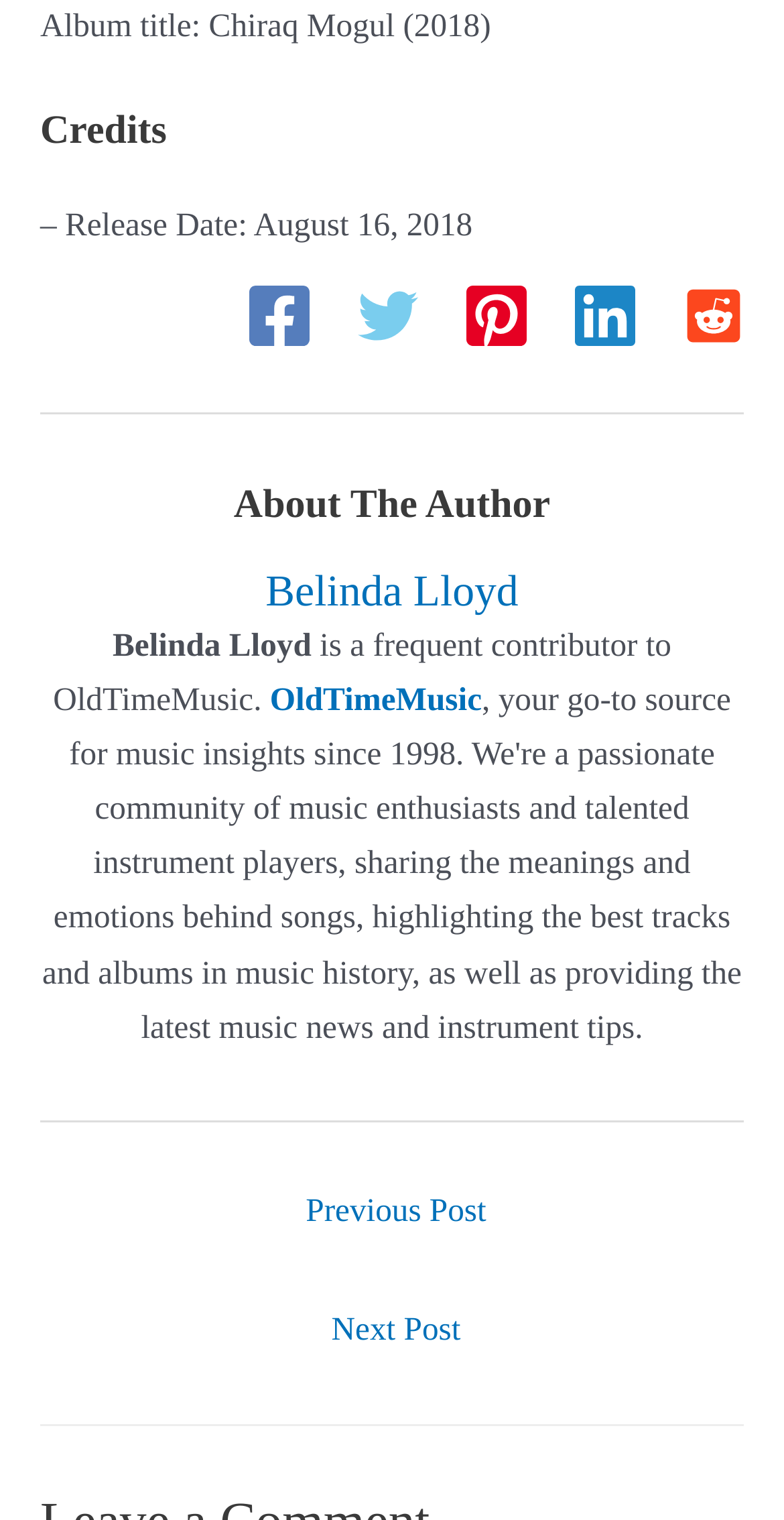Give a succinct answer to this question in a single word or phrase: 
How many navigation links are there?

2